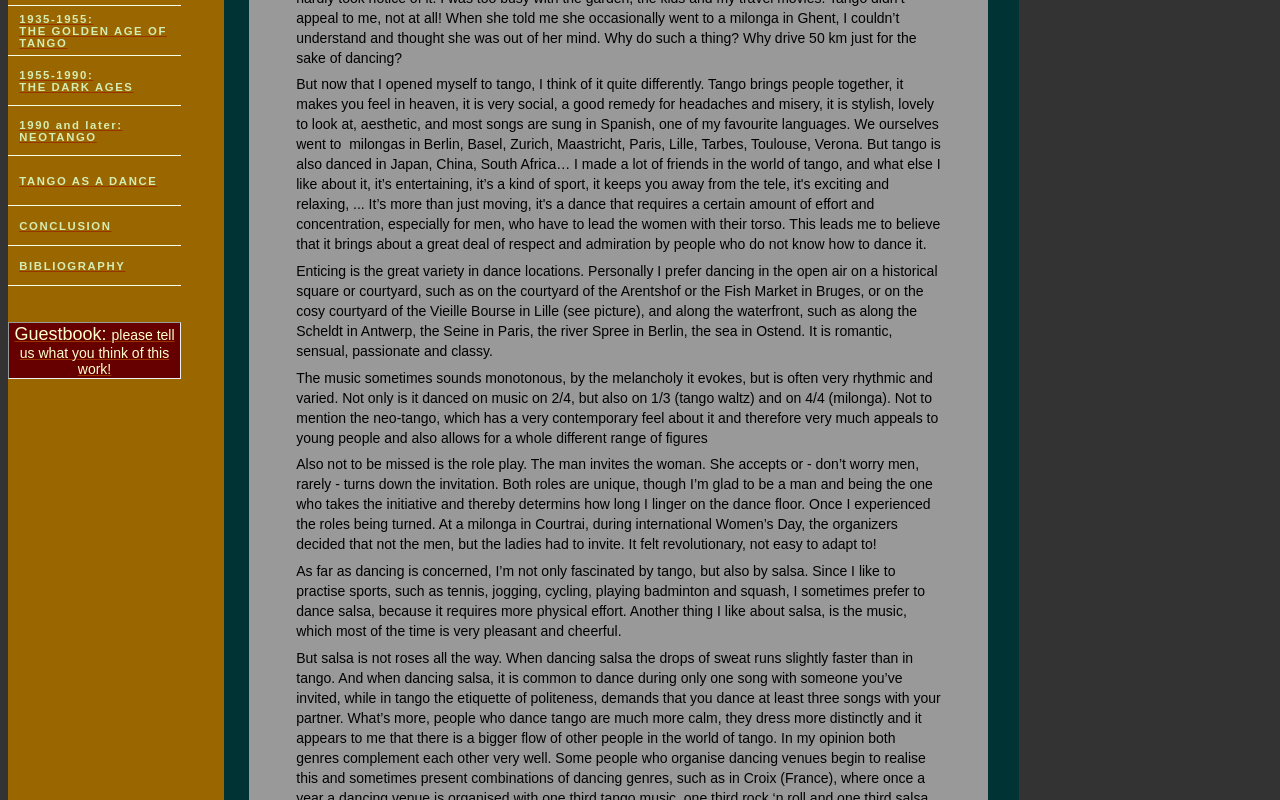Locate the bounding box of the UI element described in the following text: "CONCLUSION".

[0.015, 0.274, 0.087, 0.289]